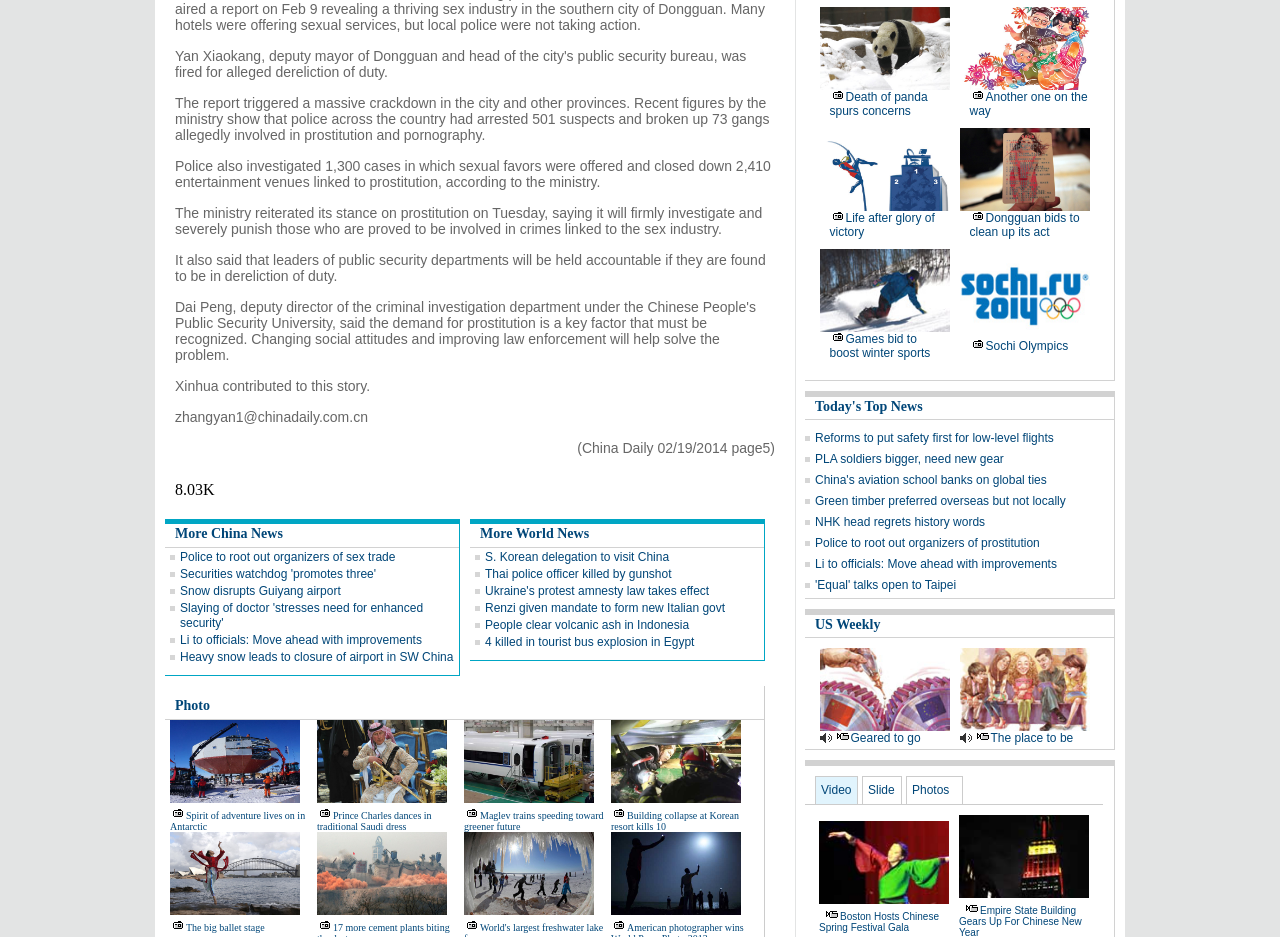Identify the bounding box coordinates for the UI element described as: "parent_node: Sochi Olympics". The coordinates should be provided as four floats between 0 and 1: [left, top, right, bottom].

[0.75, 0.347, 0.851, 0.365]